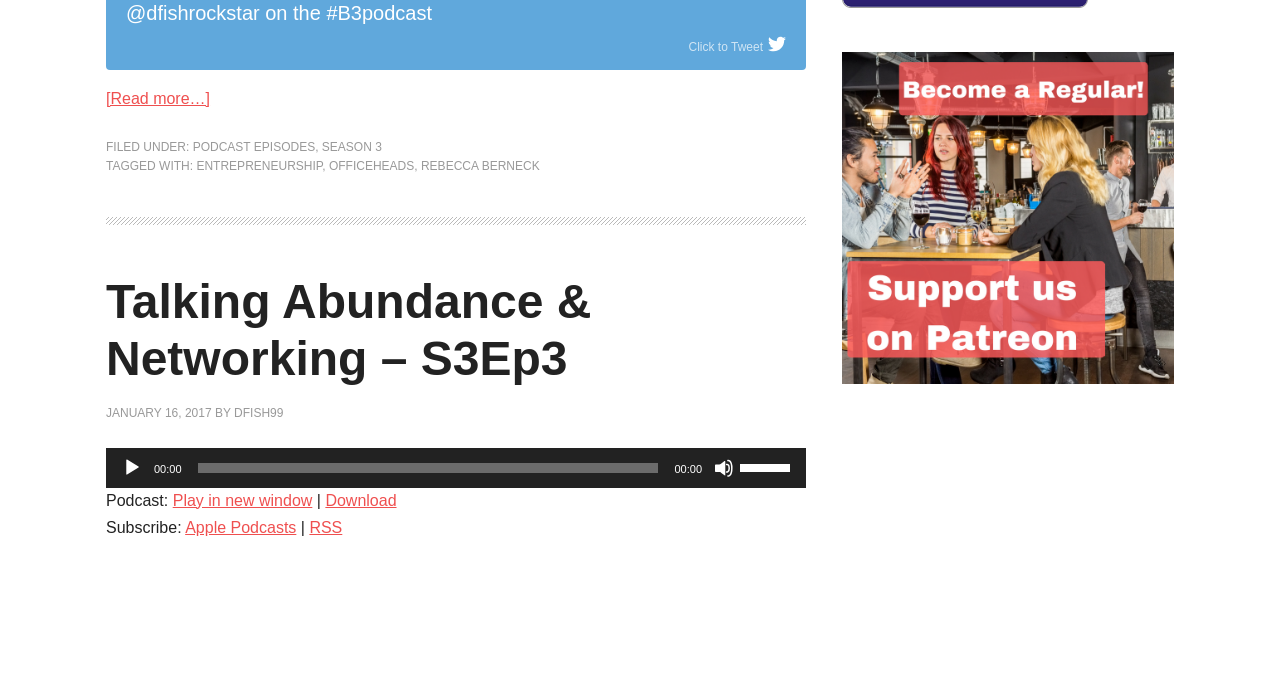From the element description: "Rebecca Berneck", extract the bounding box coordinates of the UI element. The coordinates should be expressed as four float numbers between 0 and 1, in the order [left, top, right, bottom].

[0.329, 0.236, 0.422, 0.256]